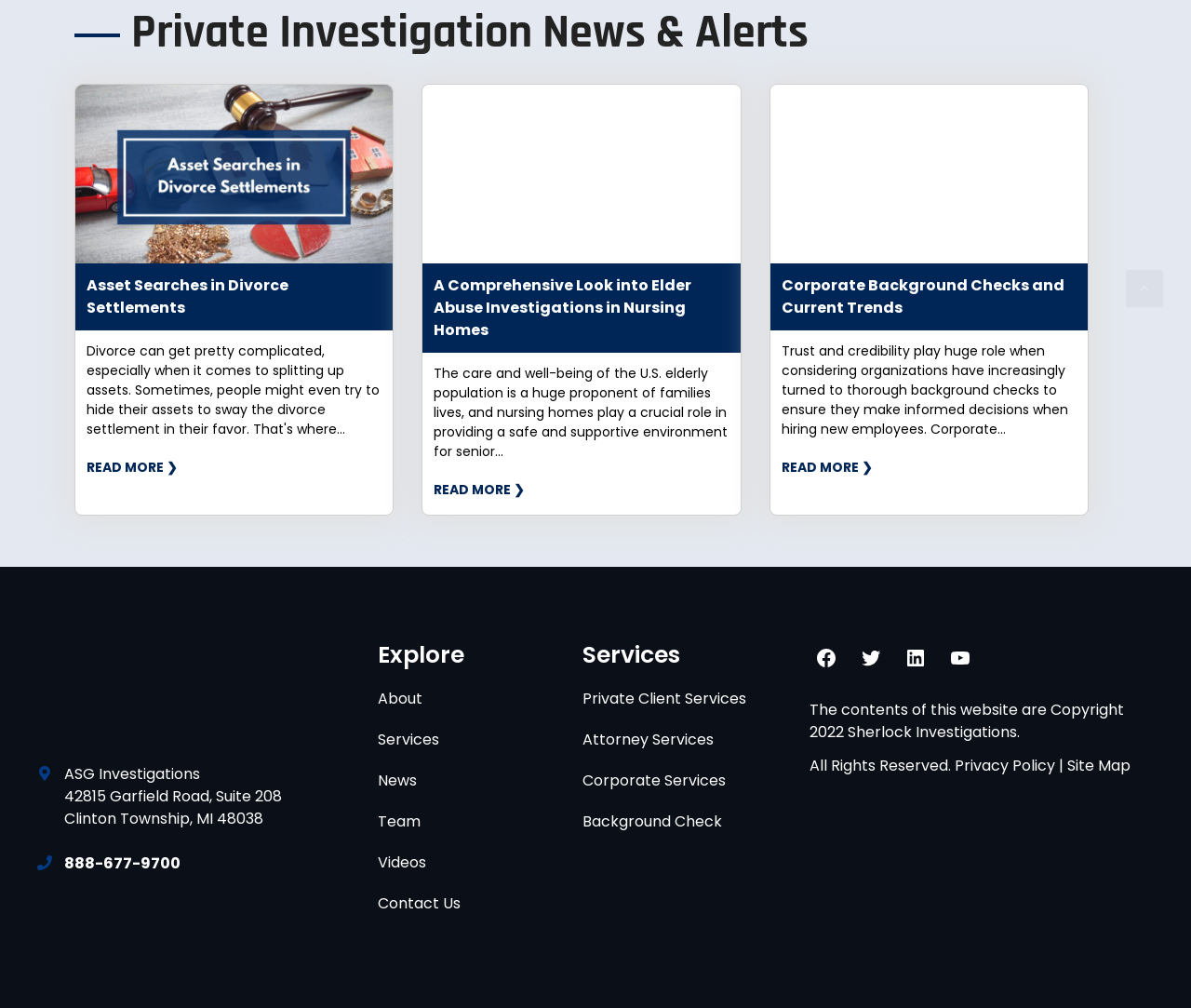Locate the bounding box of the UI element defined by this description: "Facebook". The coordinates should be given as four float numbers between 0 and 1, formatted as [left, top, right, bottom].

[0.679, 0.636, 0.707, 0.67]